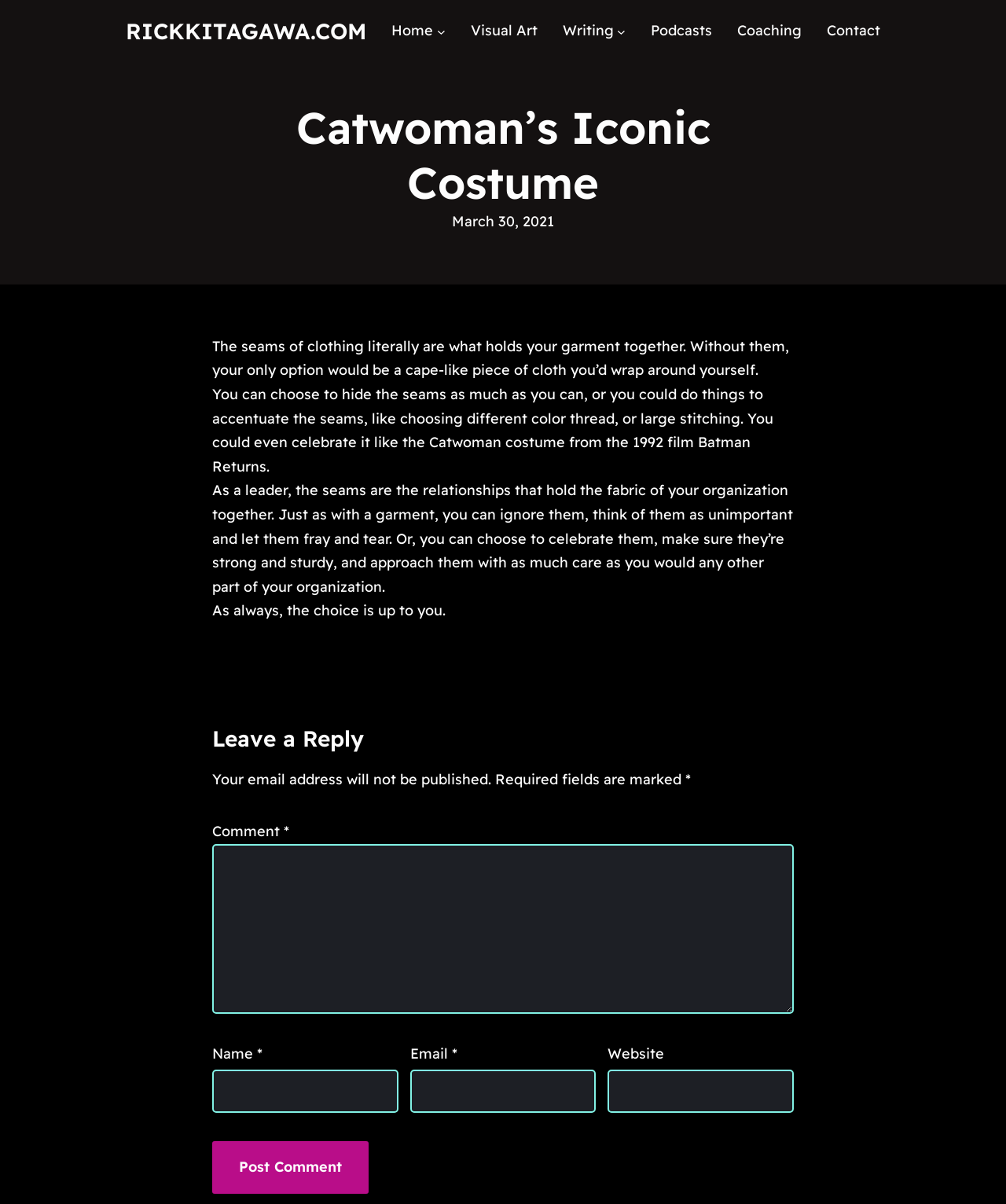Using the description: "parent_node: Email * aria-describedby="email-notes" name="email"", identify the bounding box of the corresponding UI element in the screenshot.

[0.408, 0.888, 0.592, 0.924]